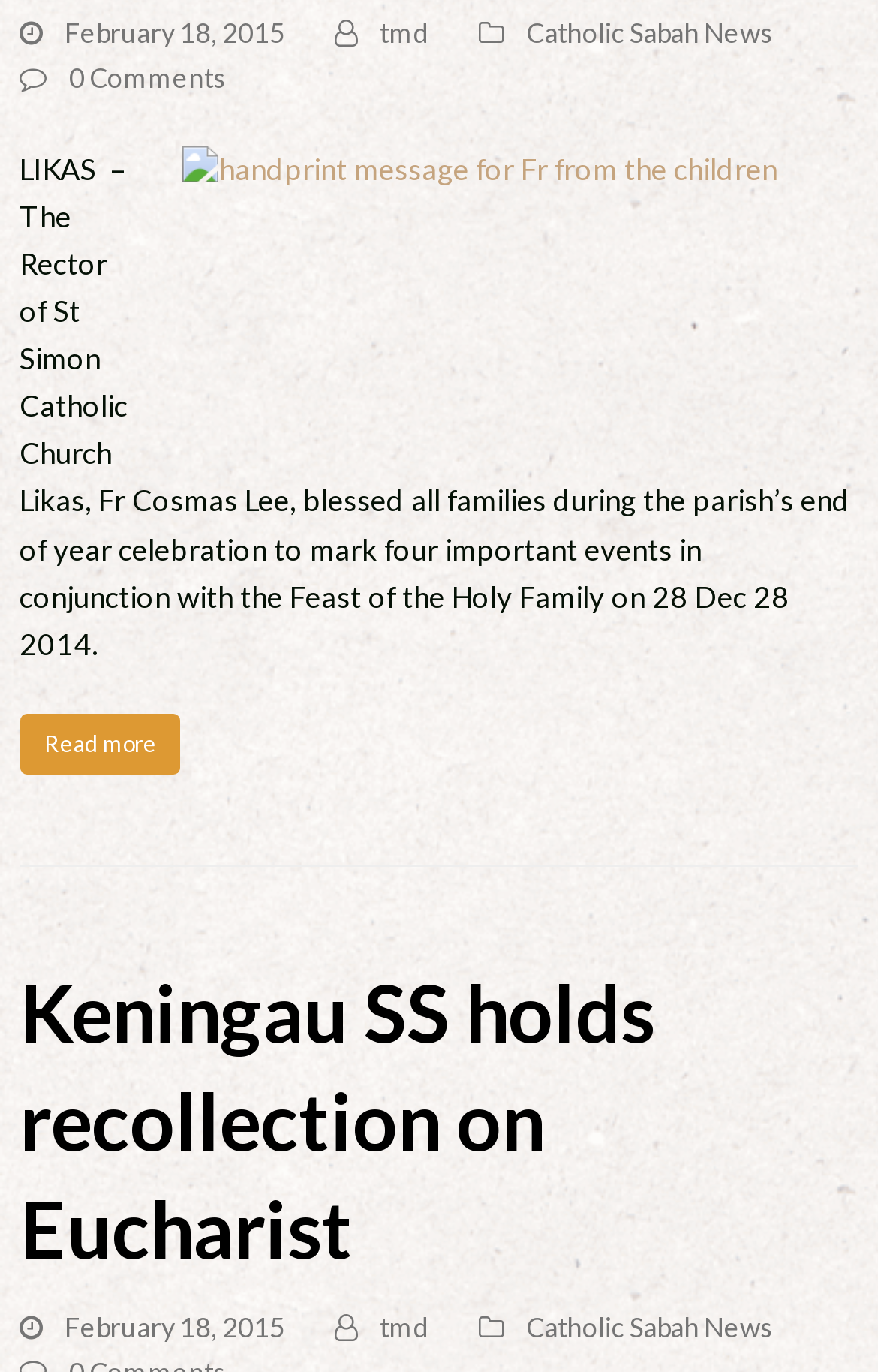Can you find the bounding box coordinates for the element that needs to be clicked to execute this instruction: "View the 'handprint message for Fr from the children' image"? The coordinates should be given as four float numbers between 0 and 1, i.e., [left, top, right, bottom].

[0.208, 0.106, 0.977, 0.323]